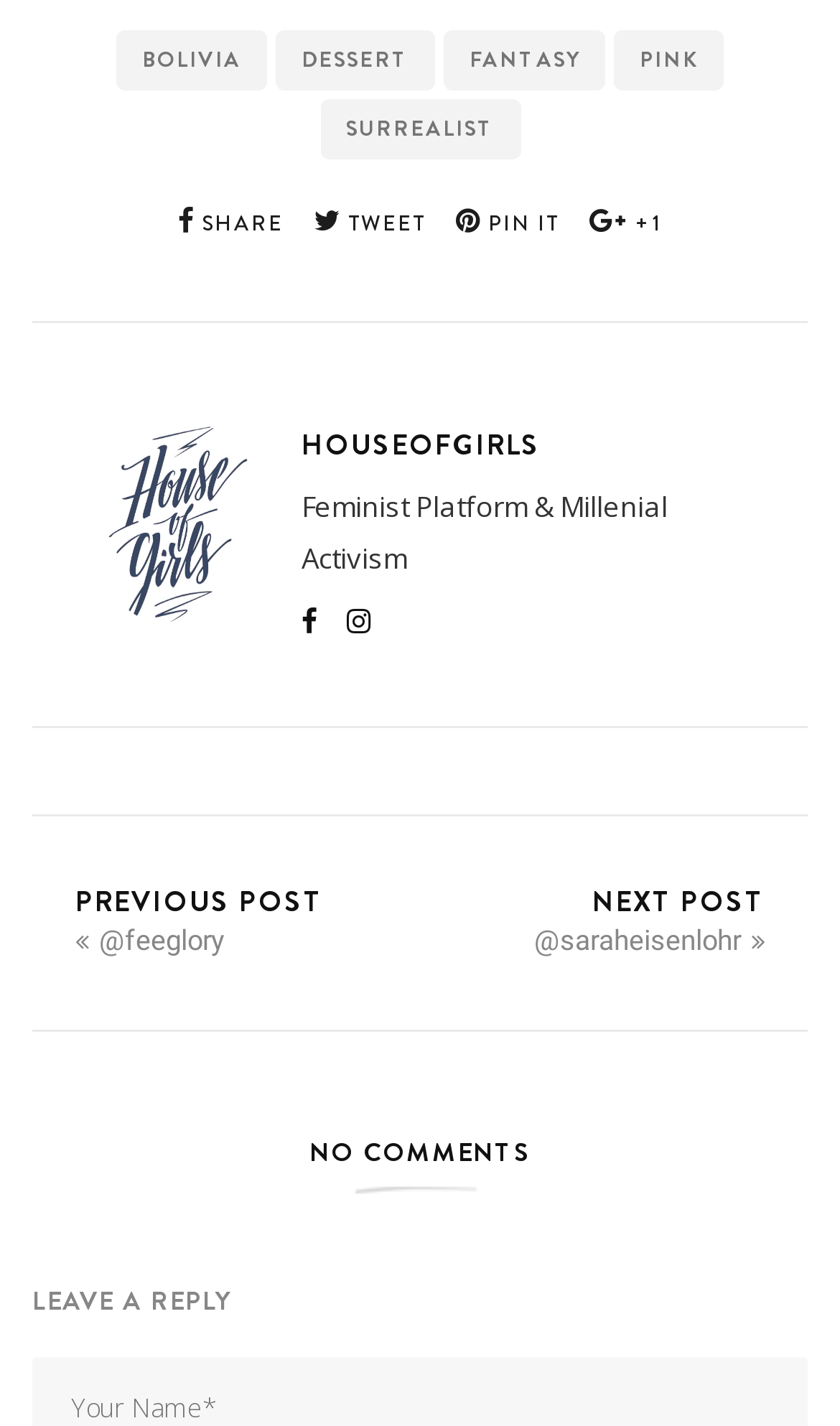Ascertain the bounding box coordinates for the UI element detailed here: "bolivia". The coordinates should be provided as [left, top, right, bottom] with each value being a float between 0 and 1.

[0.138, 0.021, 0.318, 0.063]